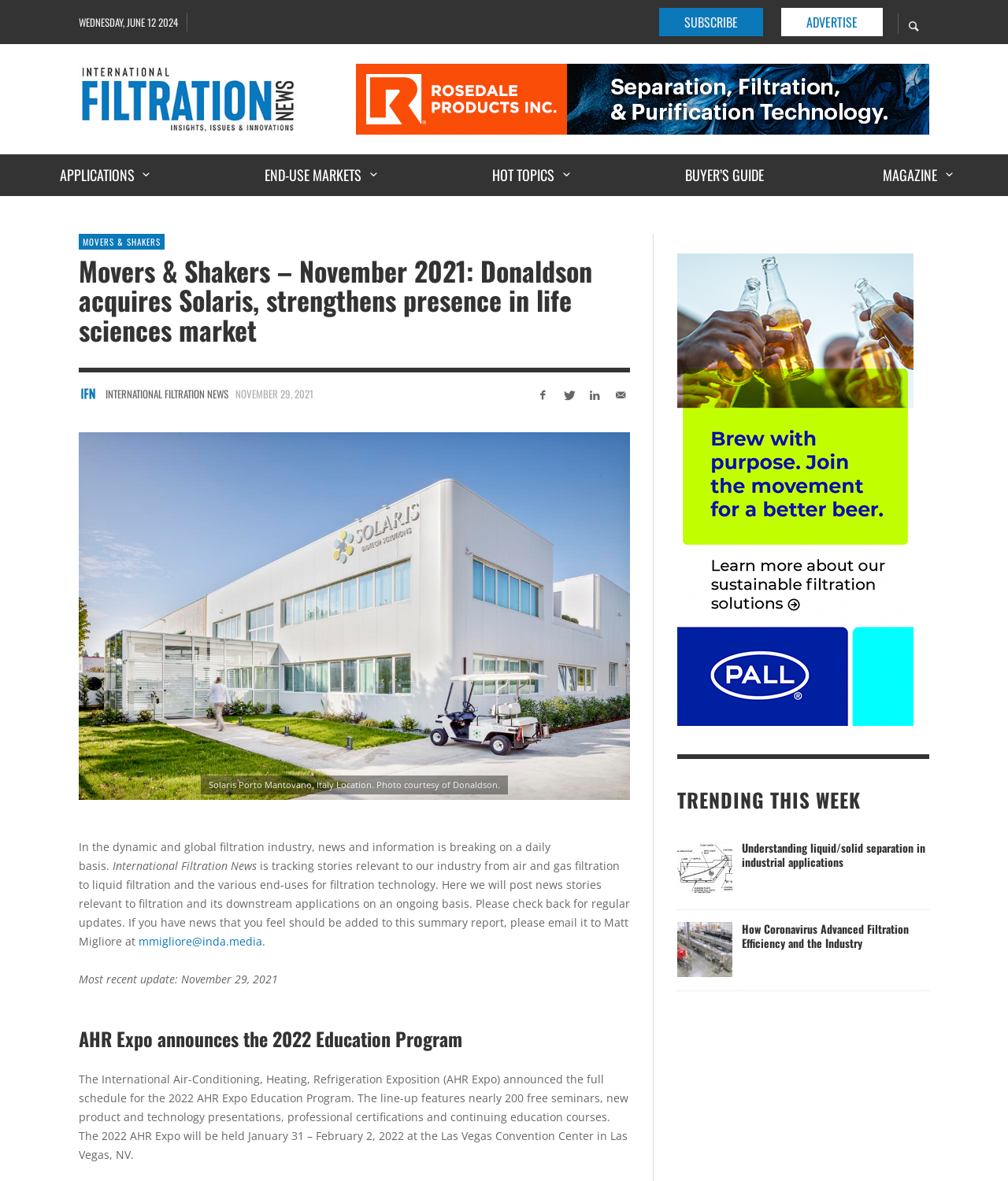Please provide a comprehensive answer to the question below using the information from the image: What is the name of the publication that tracks news stories relevant to filtration and its downstream applications?

I found the answer by reading the text 'International Filtration News is tracking stories relevant to our industry from air and gas filtration to liquid filtration and the various end-uses for filtration technology.', which mentions that International Filtration News is the publication that tracks news stories relevant to filtration and its downstream applications.